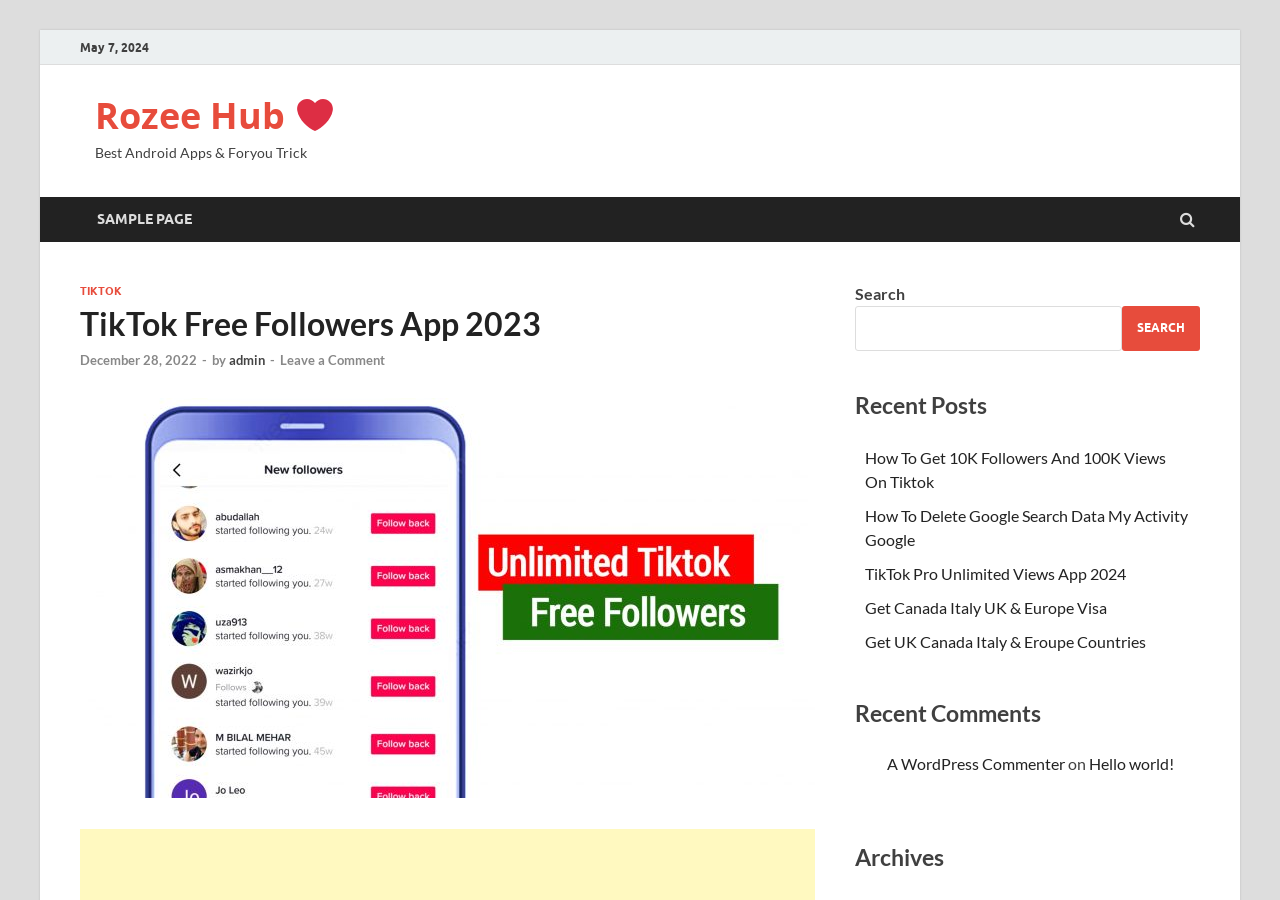With reference to the screenshot, provide a detailed response to the question below:
What is the date mentioned at the top of the webpage?

I found the date 'May 7, 2024' at the top of the webpage, which is likely to be the date of publication or update of the webpage.